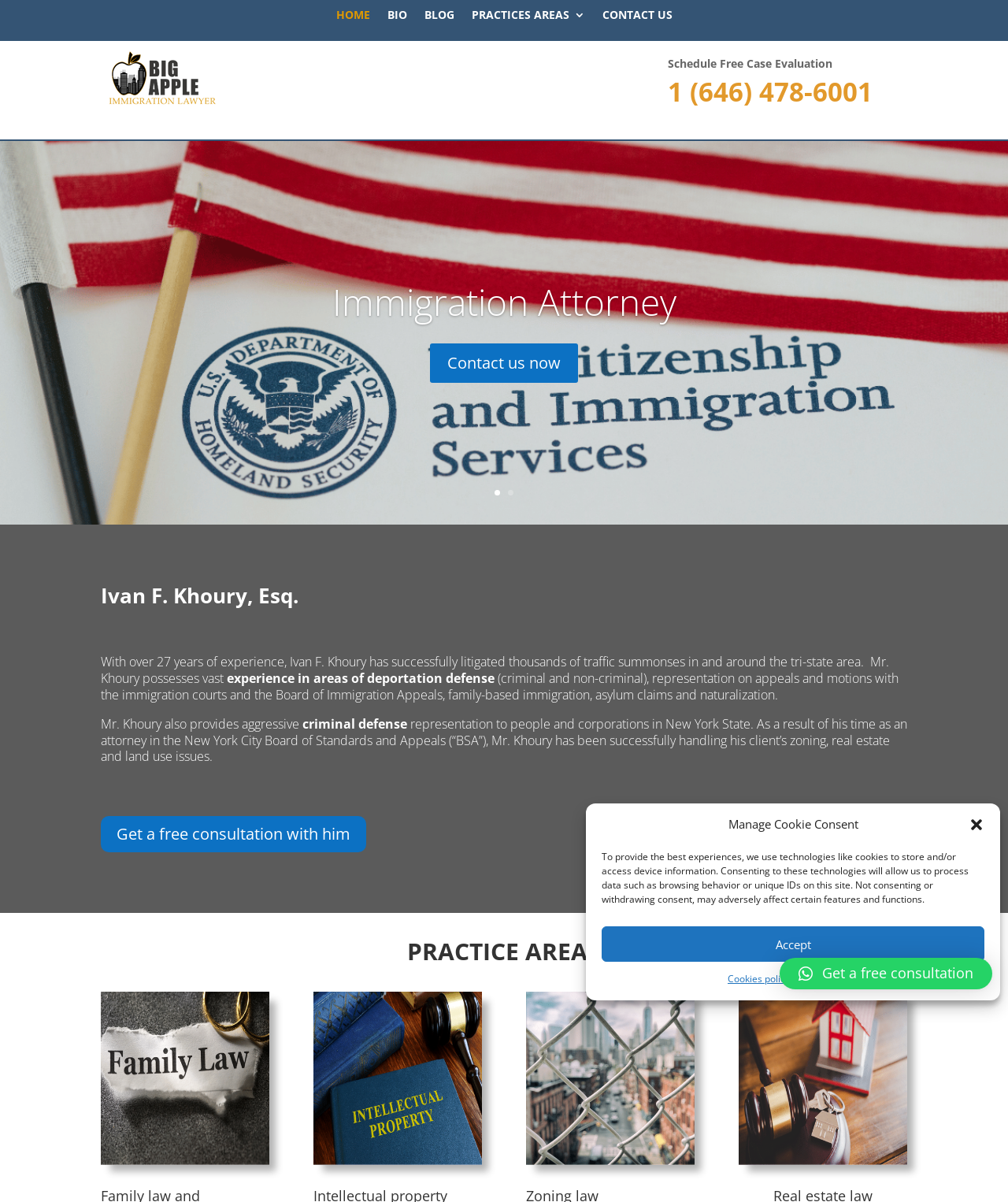Pinpoint the bounding box coordinates of the element to be clicked to execute the instruction: "Search for products".

None